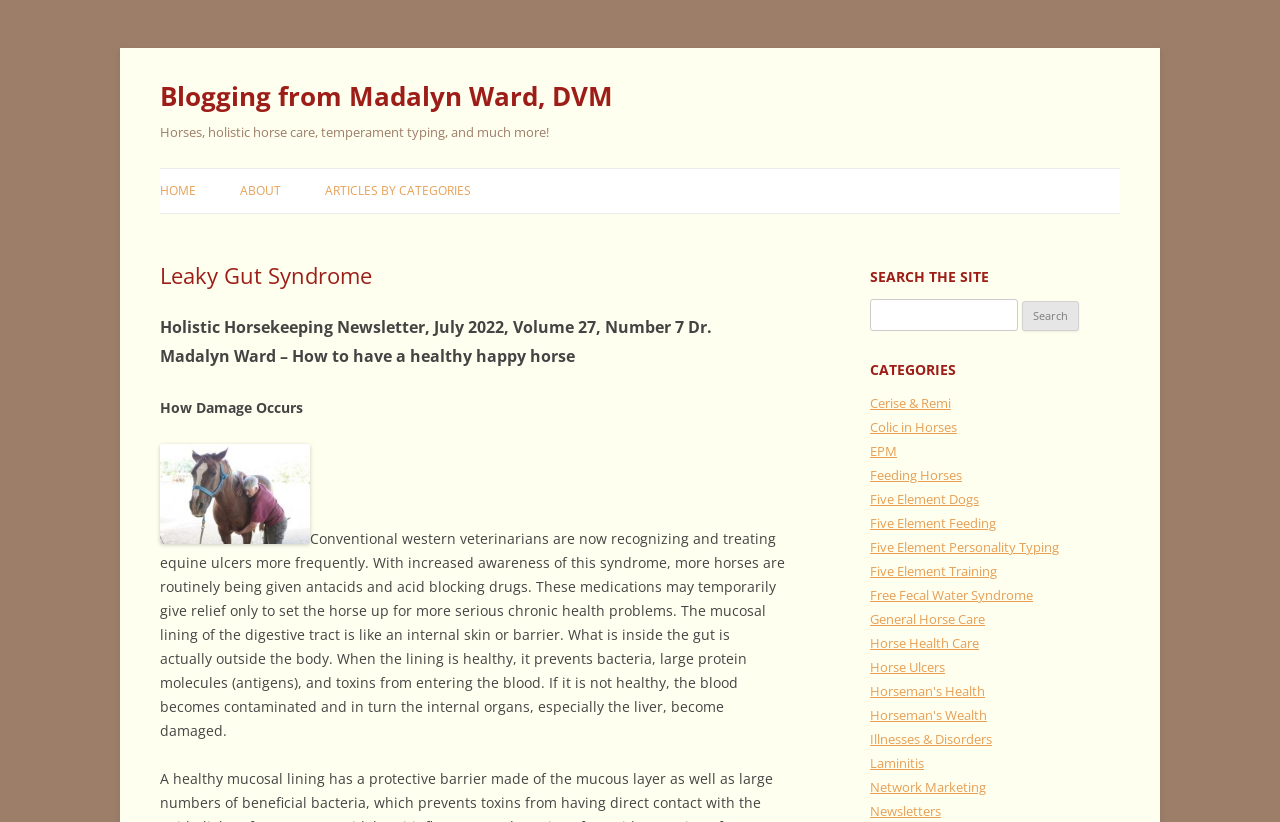Determine the bounding box coordinates for the area you should click to complete the following instruction: "Read the article about 'Leaky Gut Syndrome'".

[0.125, 0.319, 0.613, 0.351]